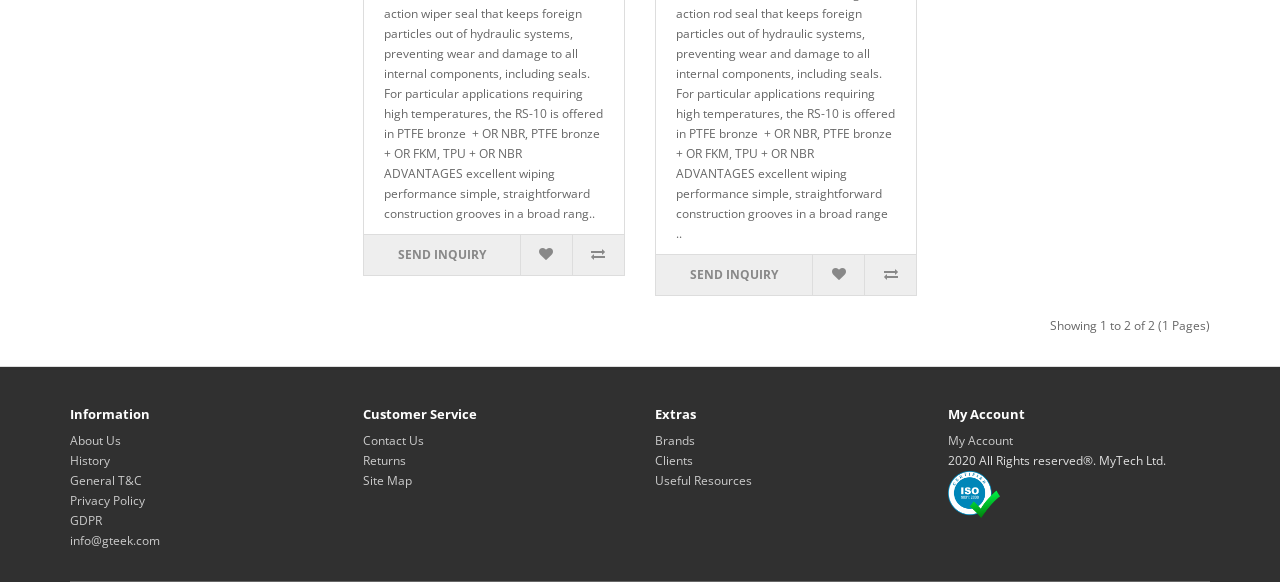Given the description of a UI element: "Send Inquiry", identify the bounding box coordinates of the matching element in the webpage screenshot.

[0.284, 0.404, 0.406, 0.472]